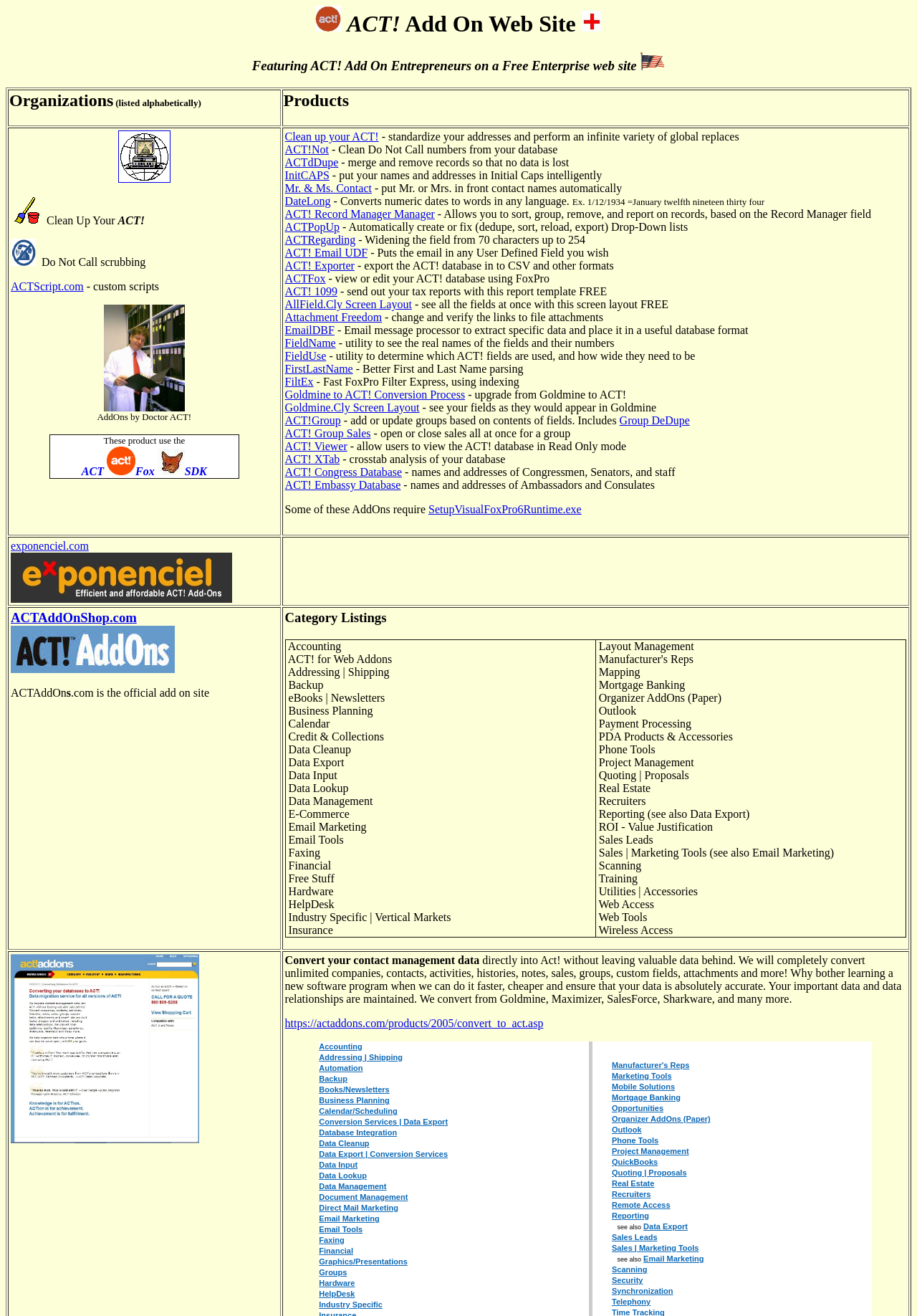Determine the bounding box for the UI element that matches this description: "ACT! Exporter".

[0.311, 0.197, 0.387, 0.206]